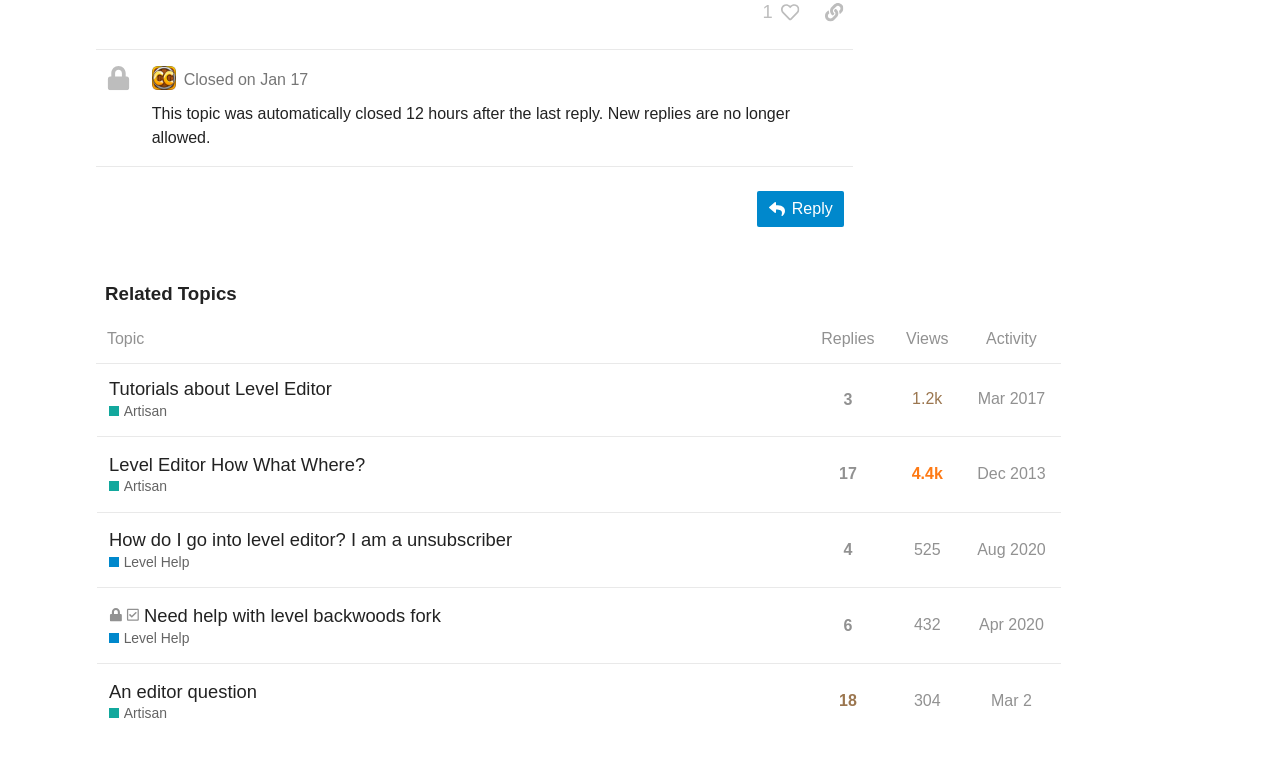How many replies does the second related topic have?
Based on the image content, provide your answer in one word or a short phrase.

17